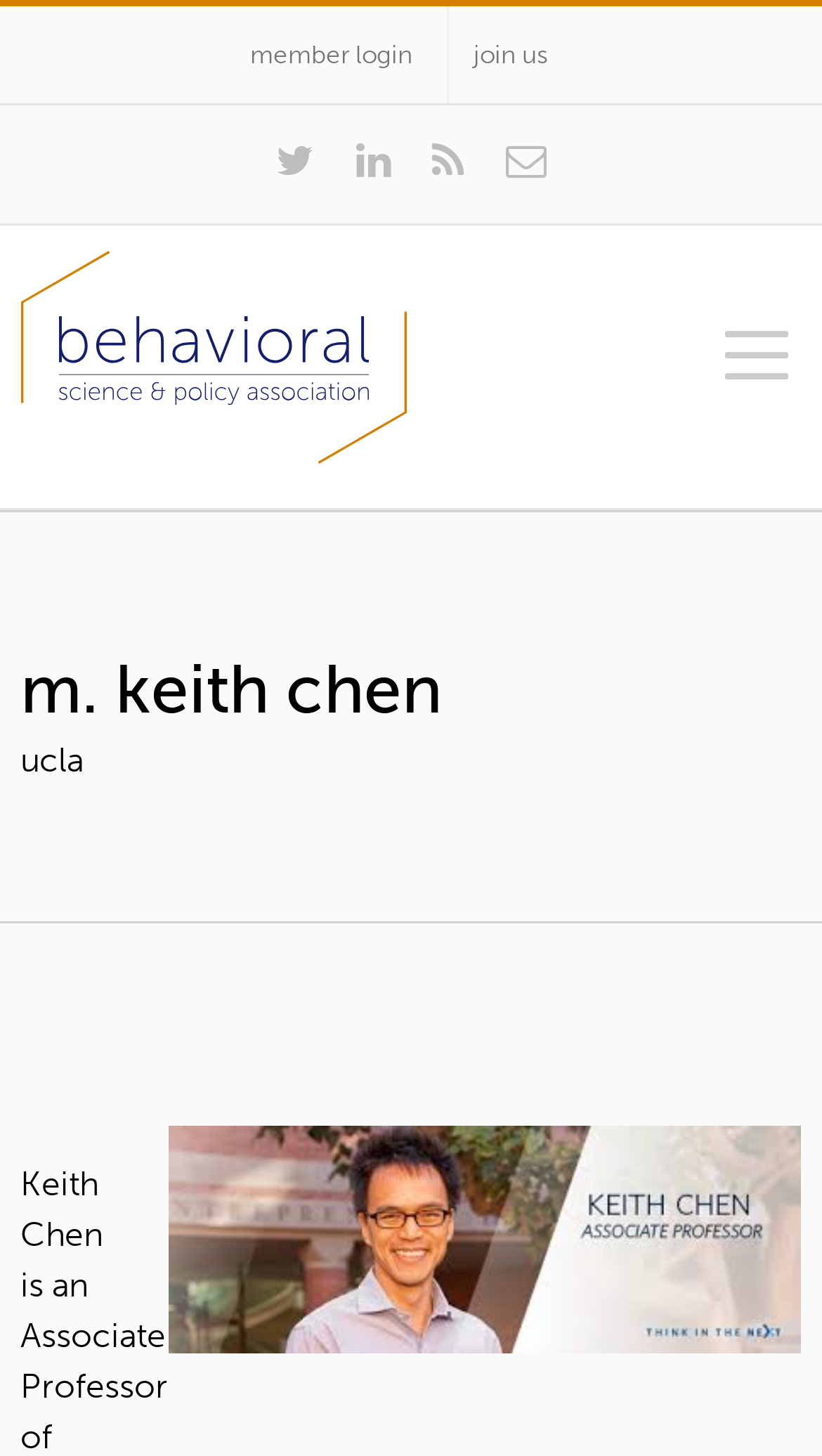From the details in the image, provide a thorough response to the question: What is the purpose of the 'join us' link?

The 'join us' link is located next to the 'member login' link, suggesting that it is intended for individuals who want to join the organization, as opposed to those who are already members.